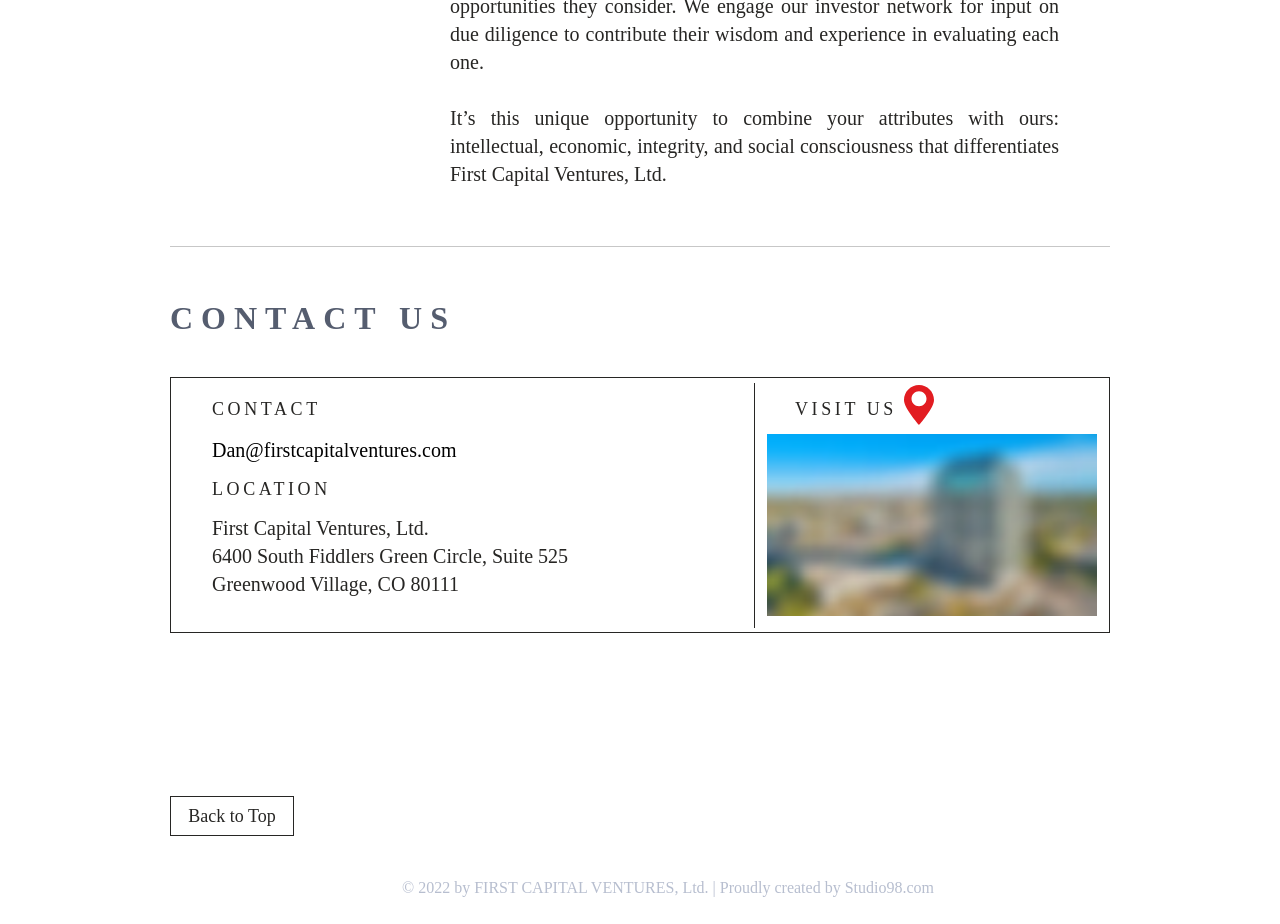What is the contact email?
Carefully analyze the image and provide a detailed answer to the question.

The contact email can be found in the link element with the bounding box coordinates [0.166, 0.475, 0.357, 0.499]. It is mentioned as 'Dan@firstcapitalventures.com'.